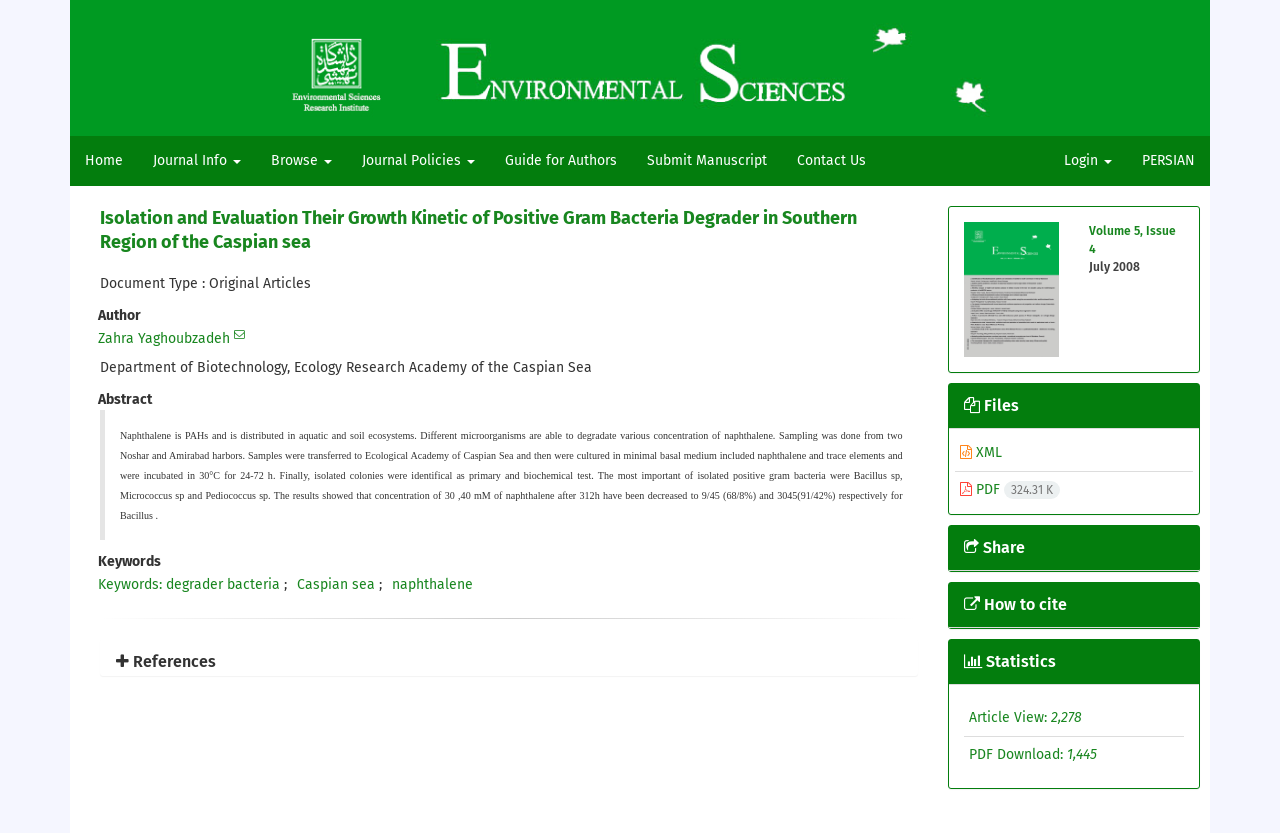Please identify the bounding box coordinates of the element that needs to be clicked to perform the following instruction: "Check the 'Related Posts' section".

None